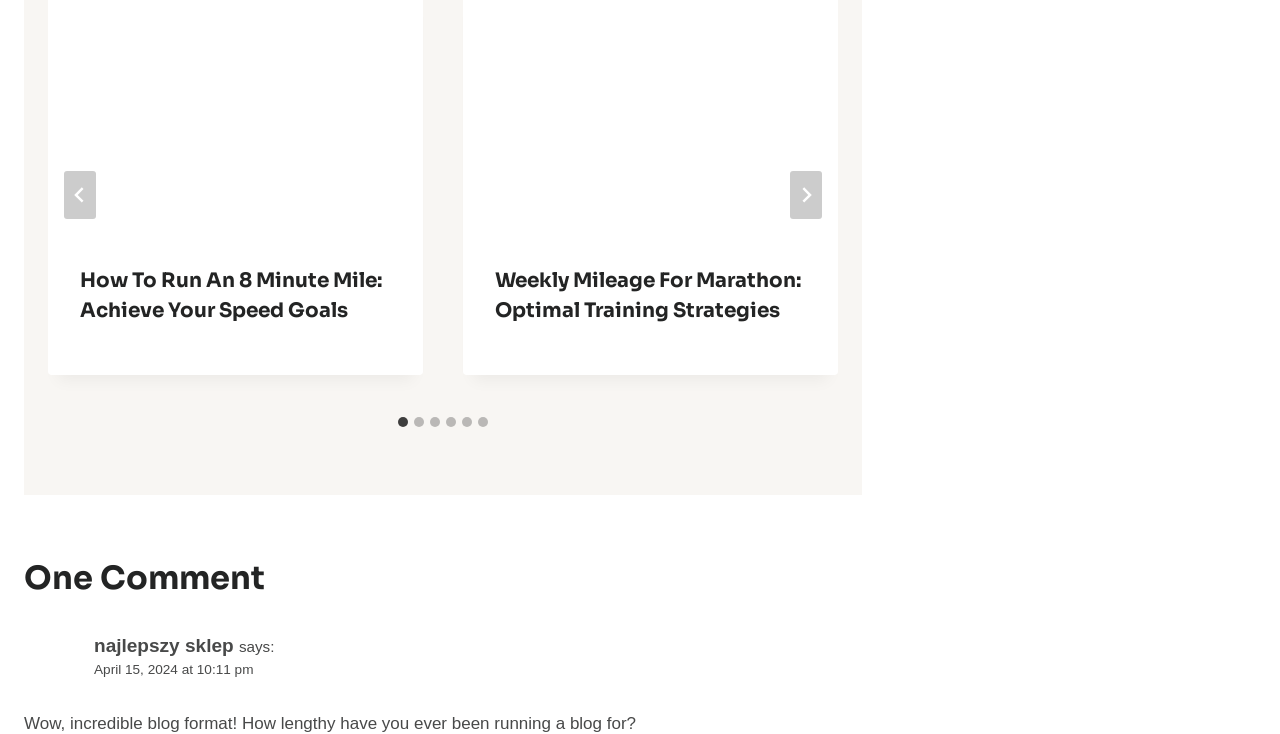What is the topic of the blog post?
Please provide a detailed and comprehensive answer to the question.

The headings on the page, such as 'How To Run An 8 Minute Mile: Achieve Your Speed Goals' and 'Weekly Mileage For Marathon: Optimal Training Strategies', suggest that the topic of the blog post is related to running.